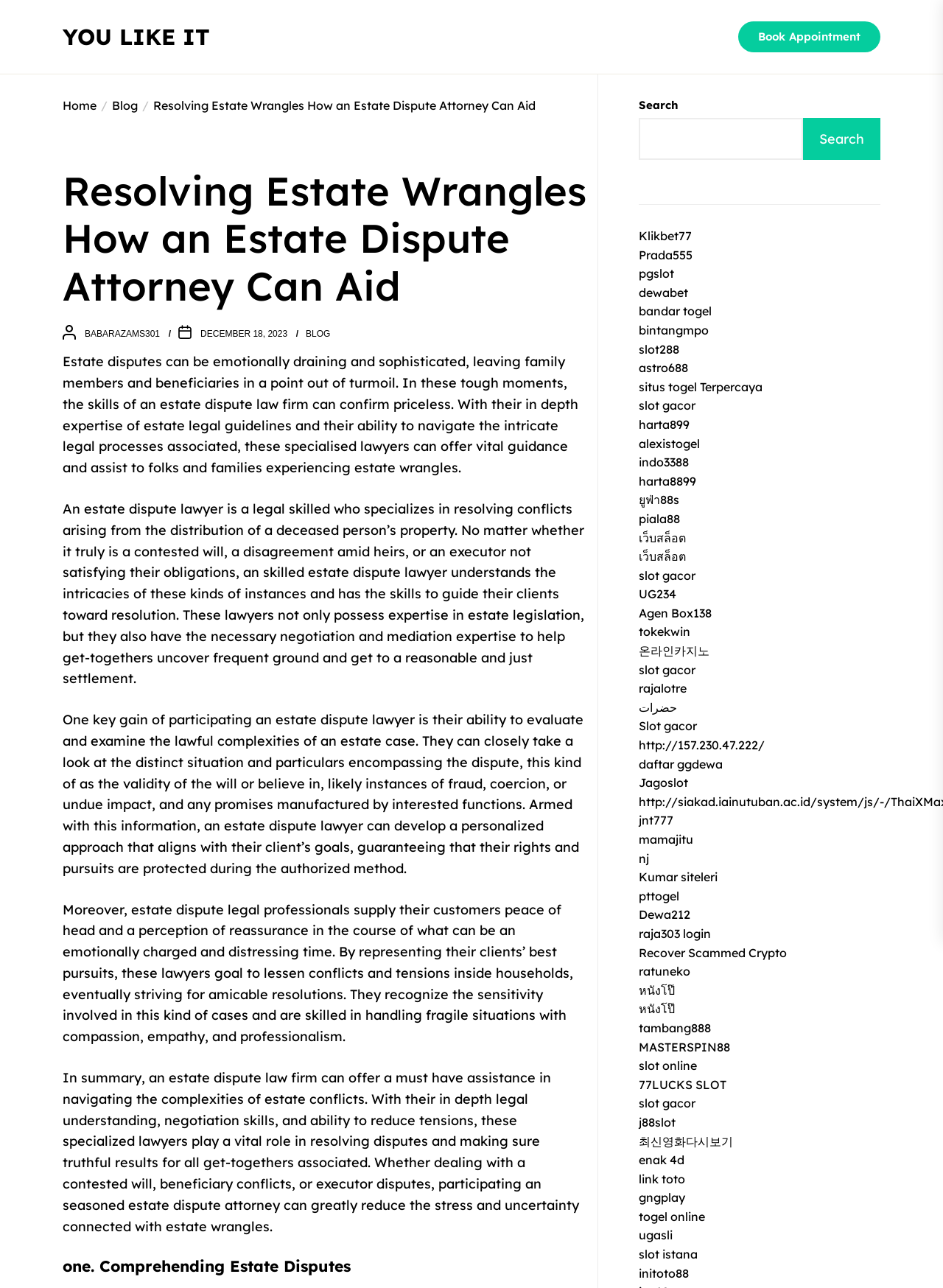What is the purpose of an estate dispute lawyer?
Please answer the question as detailed as possible based on the image.

Based on the webpage, the purpose of an estate dispute lawyer is to resolve disputes and ensure fair results for all parties involved, while also reducing conflicts and tensions within families.